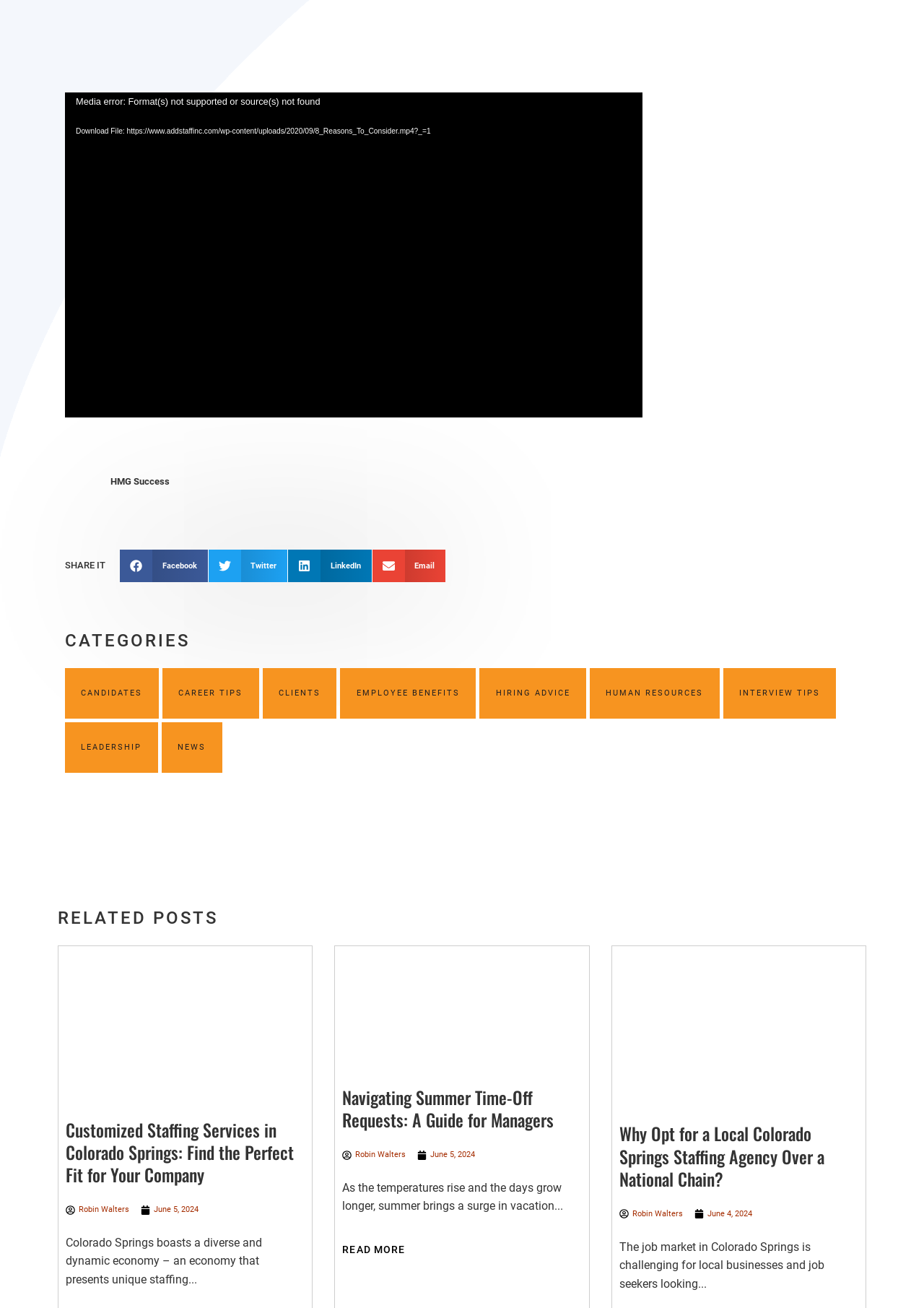What is the topic of the article with the author 'Robin Walters' and date 'June 5, 2024'?
Based on the image, give a one-word or short phrase answer.

Customized Staffing Services